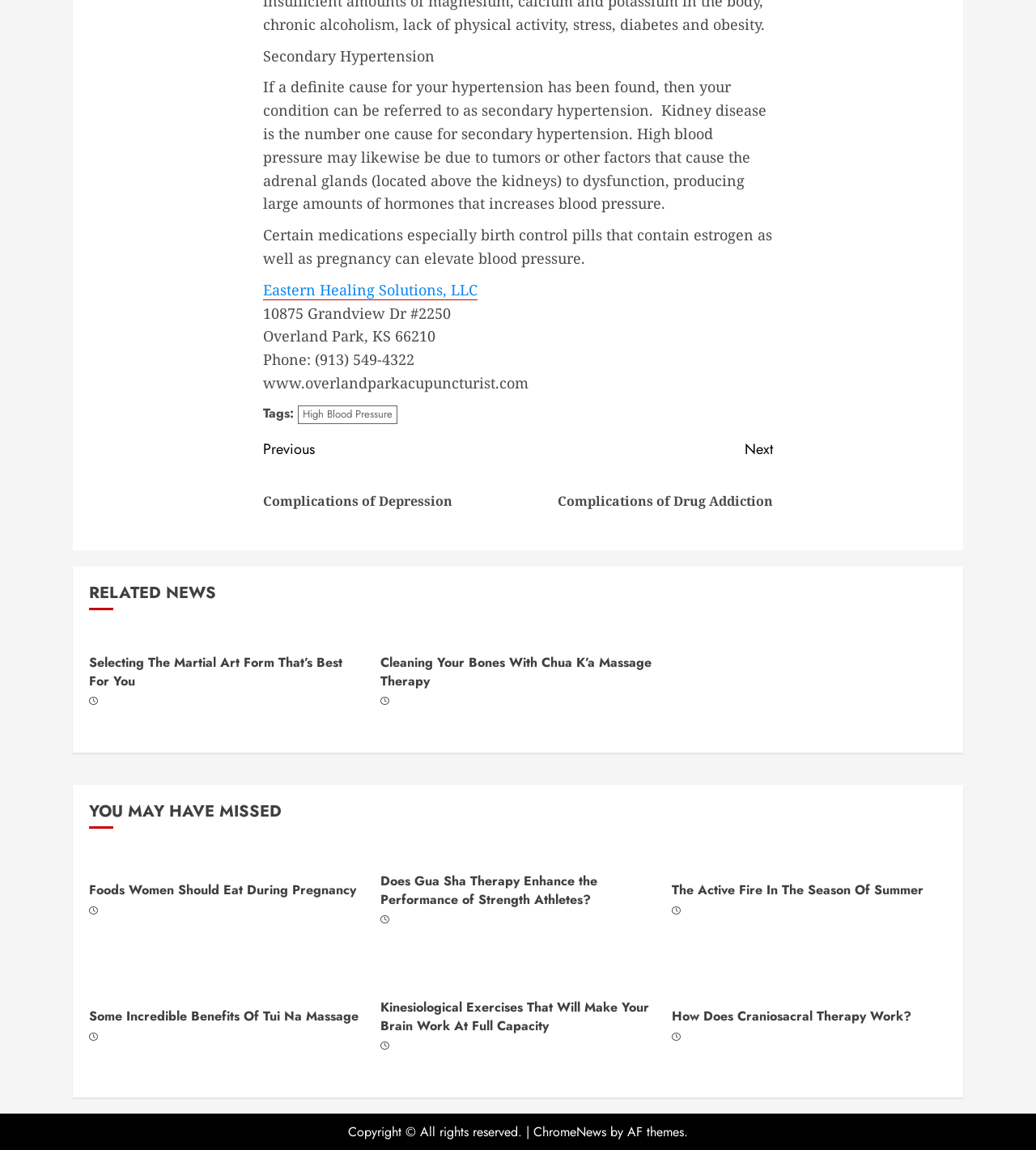How many related news articles are listed?
Examine the image closely and answer the question with as much detail as possible.

The number of related news articles can be determined by looking at the heading element with the text 'RELATED NEWS' and counting the number of link elements that follow it. There are 5 link elements, each corresponding to a related news article.